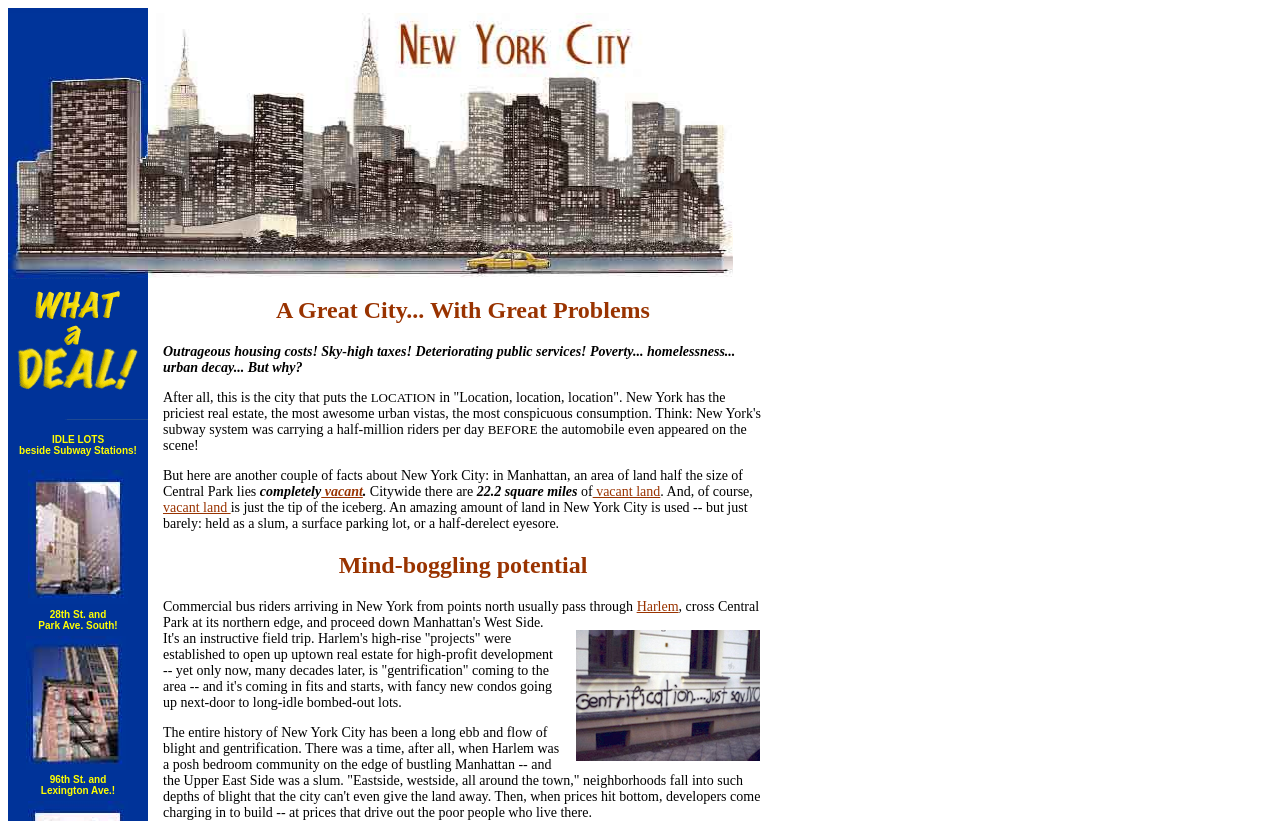Specify the bounding box coordinates of the element's area that should be clicked to execute the given instruction: "Click on the link in the table". The coordinates should be four float numbers between 0 and 1, i.e., [left, top, right, bottom].

[0.45, 0.91, 0.594, 0.931]